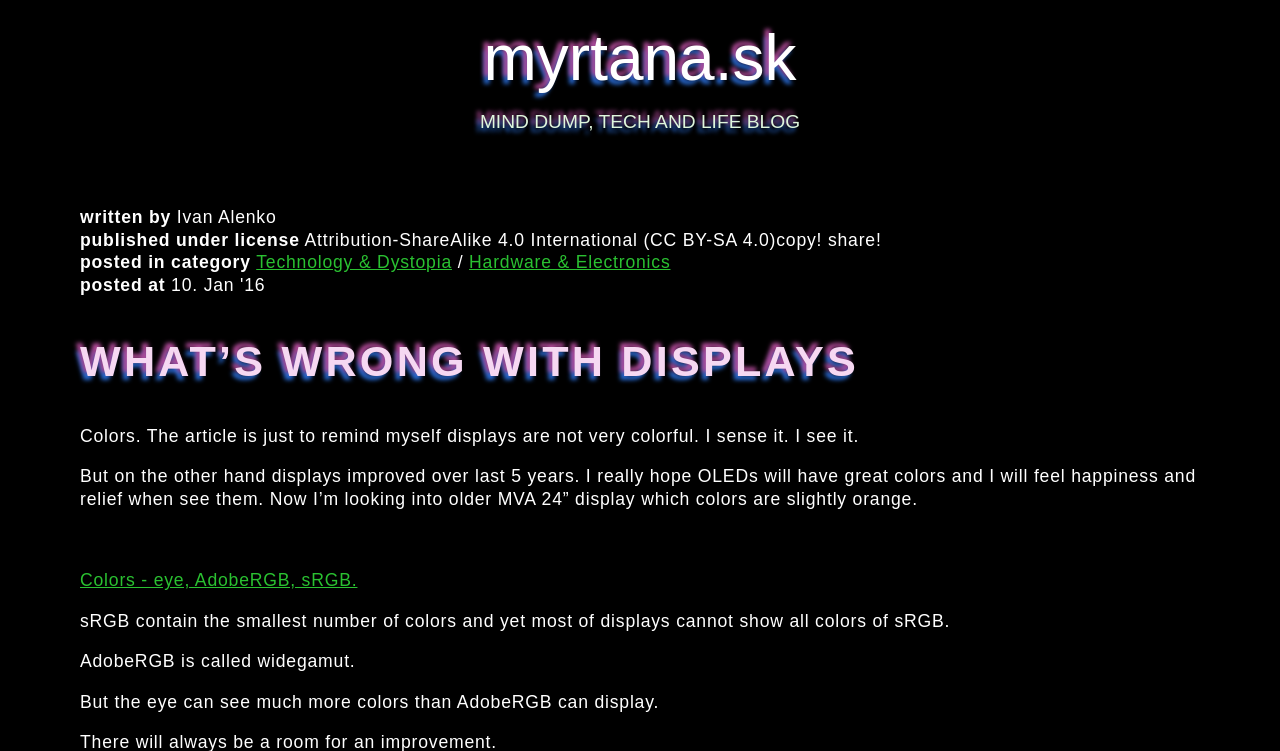Create a full and detailed caption for the entire webpage.

The webpage is a blog post titled "What's wrong with displays" on the website myrtana.sk. At the top, there is a link to the website's homepage, followed by the blog's title "MIND DUMP, TECH AND LIFE BLOG" and the author's name "Ivan Alenko". Below the author's name, there is a license information stating that the content is published under Attribution-ShareAlike 4.0 International (CC BY-SA 4.0).

The blog post is categorized under "Technology & Dystopia" and "Hardware & Electronics", with a posting date mentioned below the categories. The main heading "WHAT’S WRONG WITH DISPLAYS" is prominent, followed by a series of paragraphs discussing the limitations of display colors. The text explains that while displays have improved over the last 5 years, they still lack in color representation, and the author hopes for better colors from OLEDs.

There are 3 links within the text, one of which is a reference to "Colors - eye, AdobeRGB, sRGB", which is likely a related article or resource. The text also mentions that most displays cannot show all colors of sRGB, and that AdobeRGB is considered a wide-gamut color space, but the human eye can see even more colors than AdobeRGB can display.